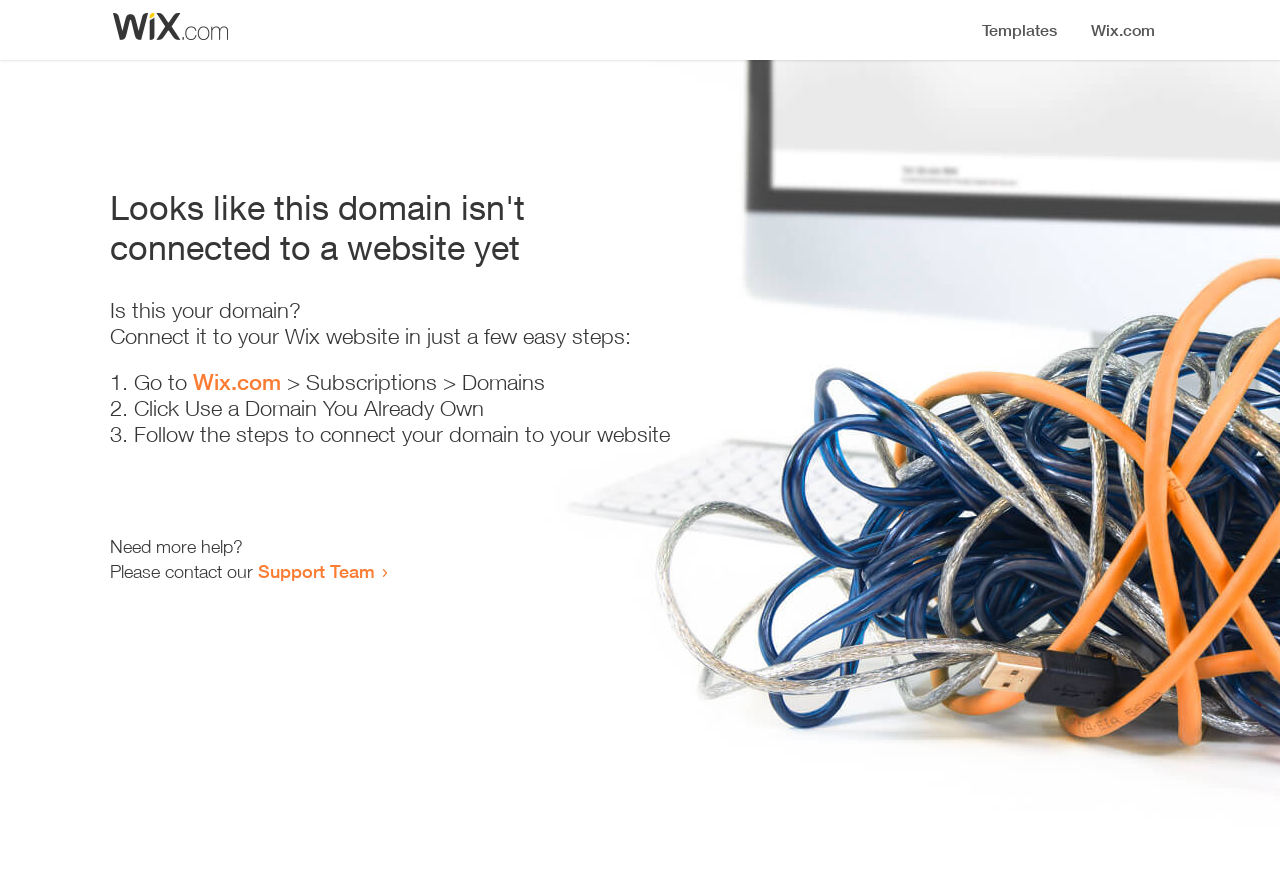Determine the bounding box coordinates of the UI element that matches the following description: "Wix.com". The coordinates should be four float numbers between 0 and 1 in the format [left, top, right, bottom].

[0.151, 0.413, 0.22, 0.442]